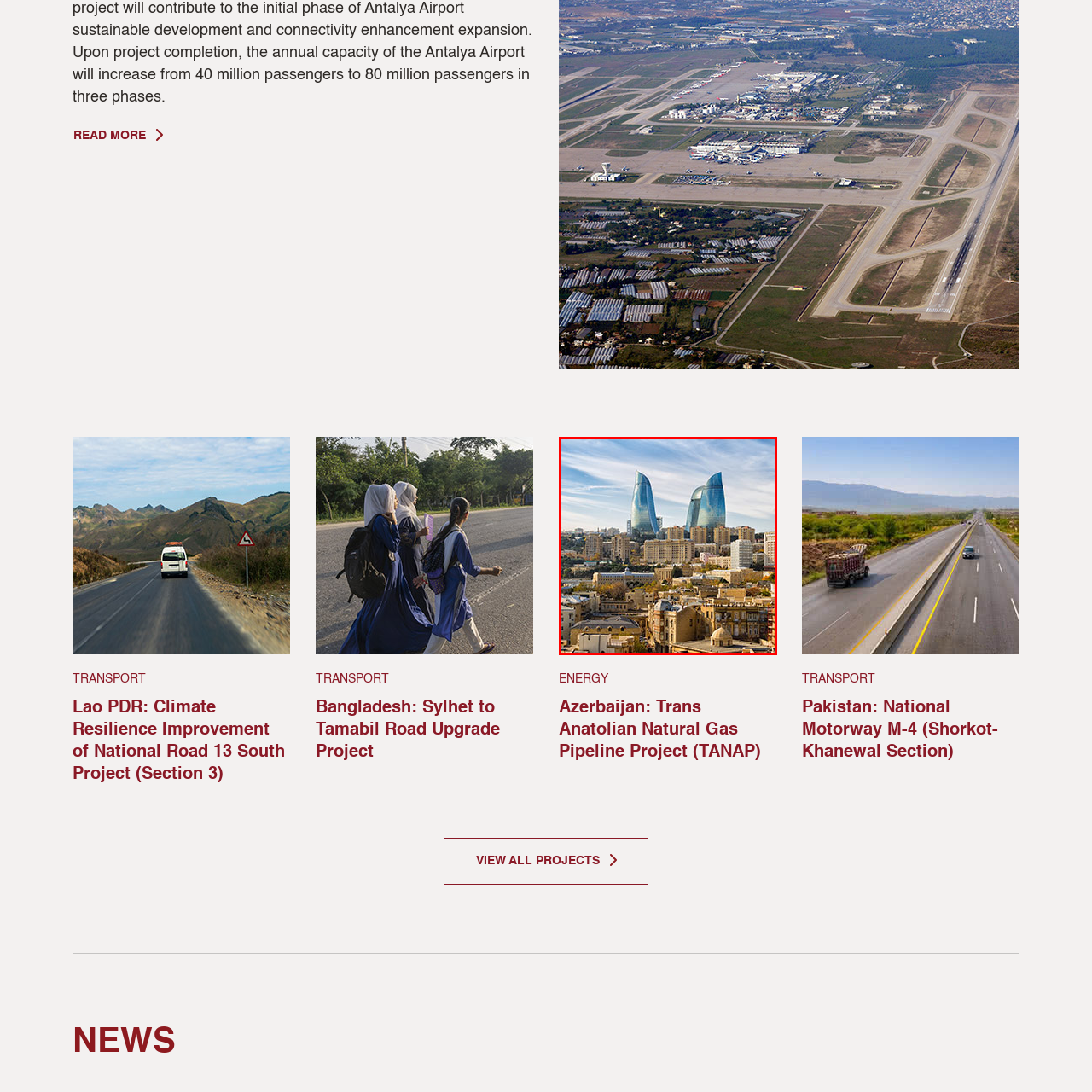View the portion of the image within the red bounding box and answer this question using a single word or phrase:
What is the significance of the contrast between old and new architecture?

Modernity and progress